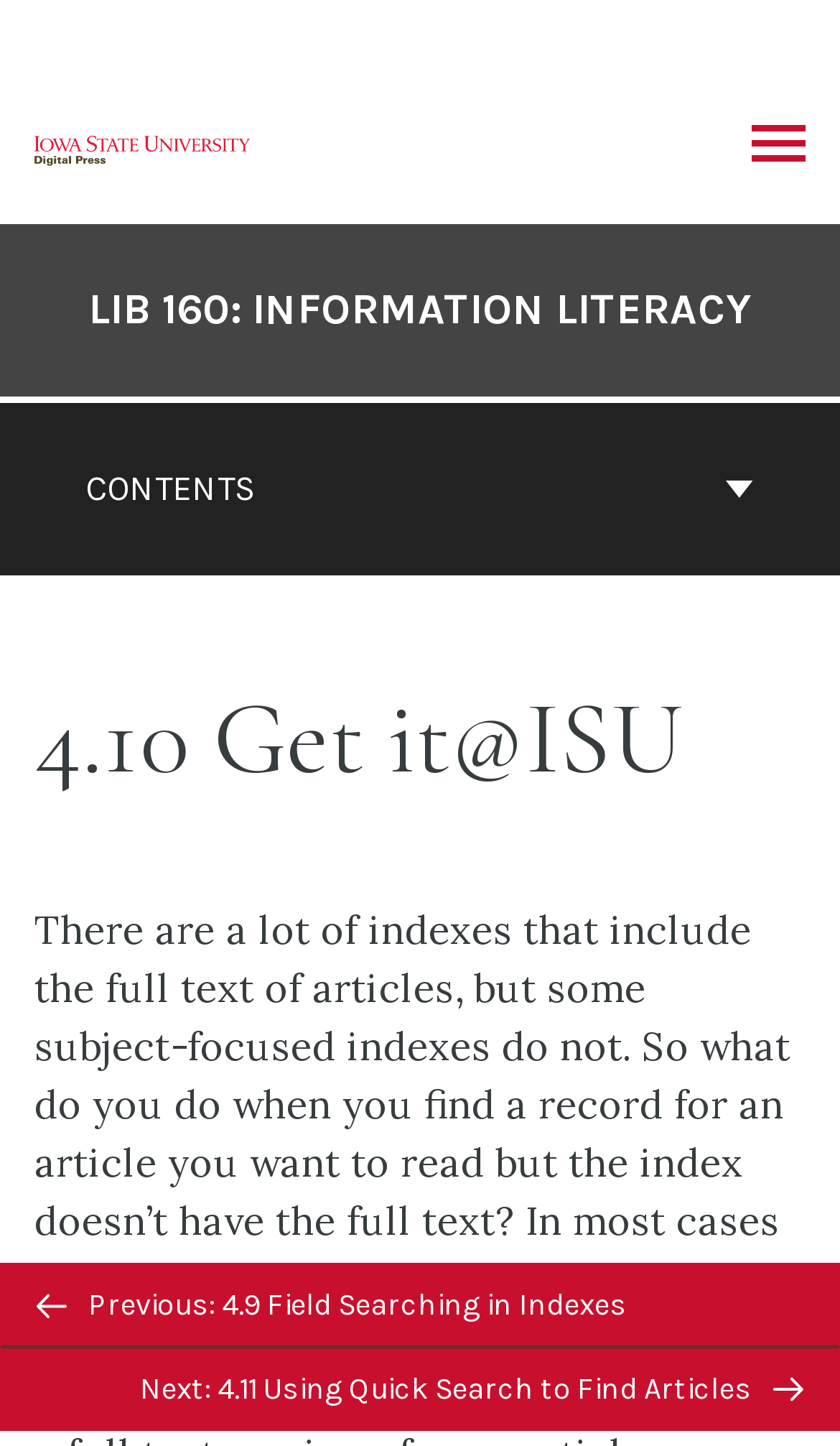From the details in the image, provide a thorough response to the question: What is the topic of the current chapter?

The text 'So what do you do when you find a record for an article you want to read but the index doesn’t have the full text?' is present on the webpage, which suggests that the topic of the current chapter is related to getting articles.